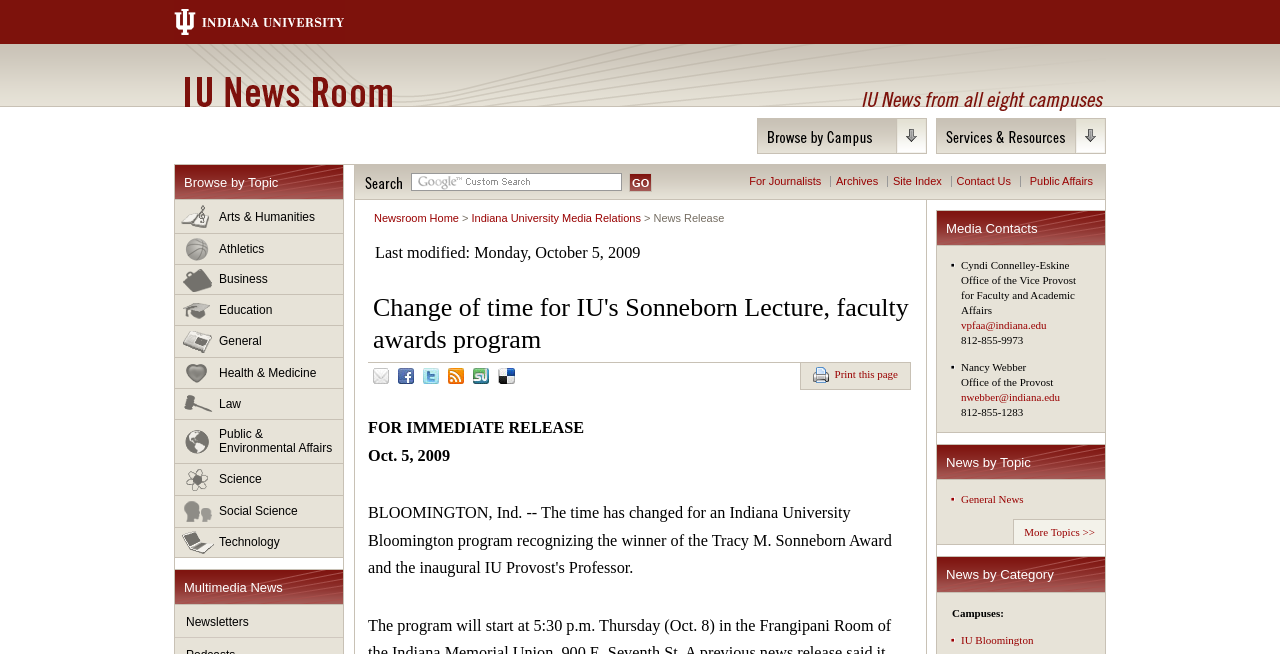Explain in detail what you observe on this webpage.

The webpage is about the Indiana University News Room, specifically featuring an article about a change in time for the Sonneborn Lecture and faculty awards program. 

At the top of the page, there is a heading "IU News Room" followed by a link to "Indiana University". Below this, there is a heading "IU News from all eight campuses". 

On the left side of the page, there is a list of links categorized by topic, including "Arts & Humanities", "Athletics", "Business", and more. Below this list, there is a search bar with a "GO" button. 

On the right side of the page, there are several links, including "For Journalists", "Archives", "Site Index", and "Contact Us". Below these links, there is a section titled "Media Contacts" with contact information for several individuals. 

The main article is titled "Change of time for IU's Sonneborn Lecture, faculty awards program" and is located in the middle of the page. The article is followed by links to share the article on various social media platforms, including Email, Facebook, Twitter, and more. There is also a link to "Print this page" at the bottom. 

At the very bottom of the page, there is a statement "FOR IMMEDIATE RELEASE" followed by the date "Oct. 5, 2009".